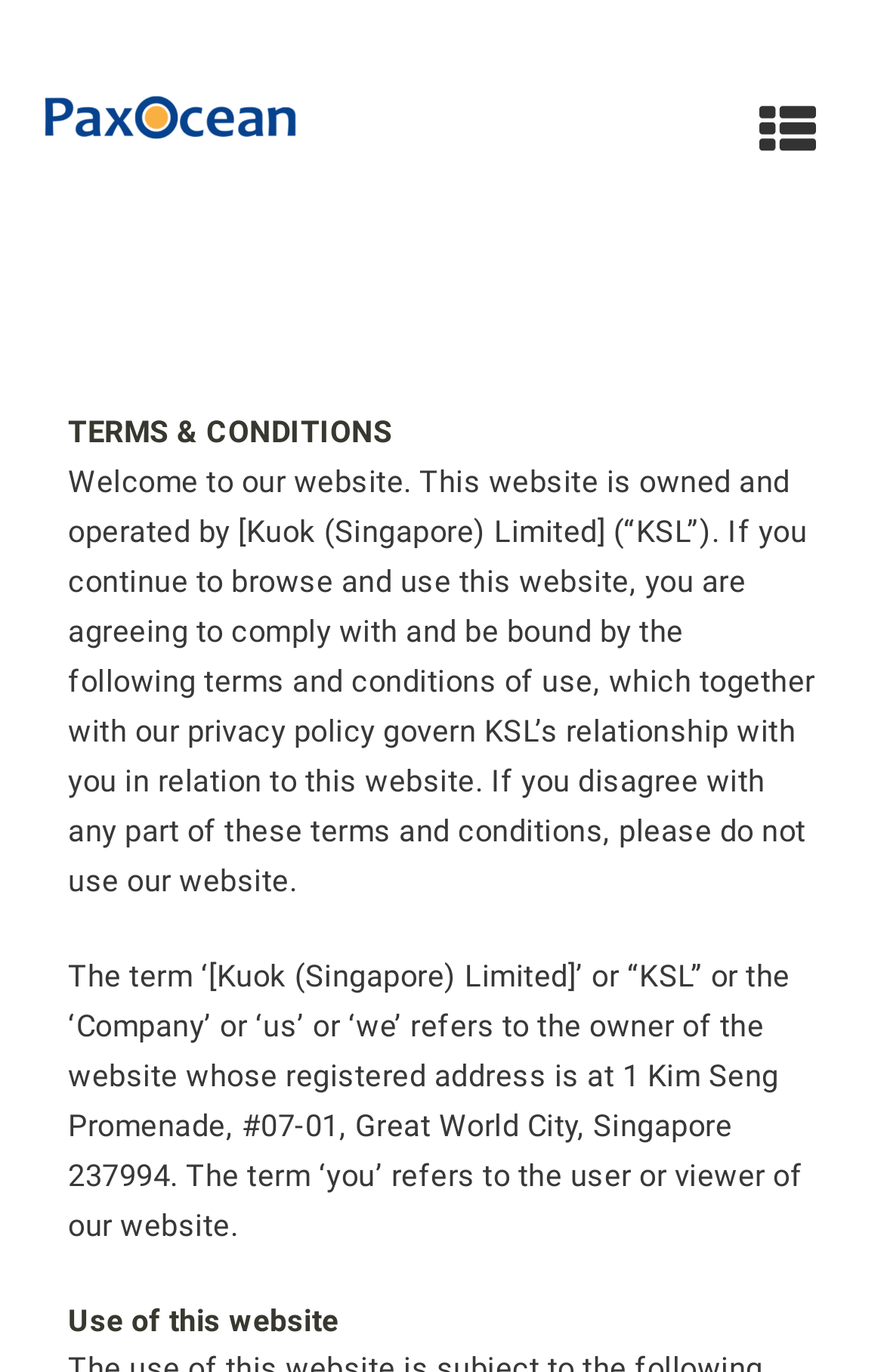Generate a thorough explanation of the webpage's elements.

The webpage is about the Terms and Conditions of PaxOcean Group of Shipyards. At the top left, there is a link. To the right of the link, there is an SVG icon. Below the link and the icon, there is a heading that reads "TERMS & CONDITIONS" in a prominent font size. 

Below the heading, there is a paragraph of text that welcomes users to the website and explains that by continuing to use the website, users agree to comply with the terms and conditions of use. This paragraph is followed by another paragraph that defines the terms used on the website, such as "Kuok (Singapore) Limited" and "you".

Further down the page, there is a heading that reads "Use of this website". This heading is positioned near the bottom of the page.